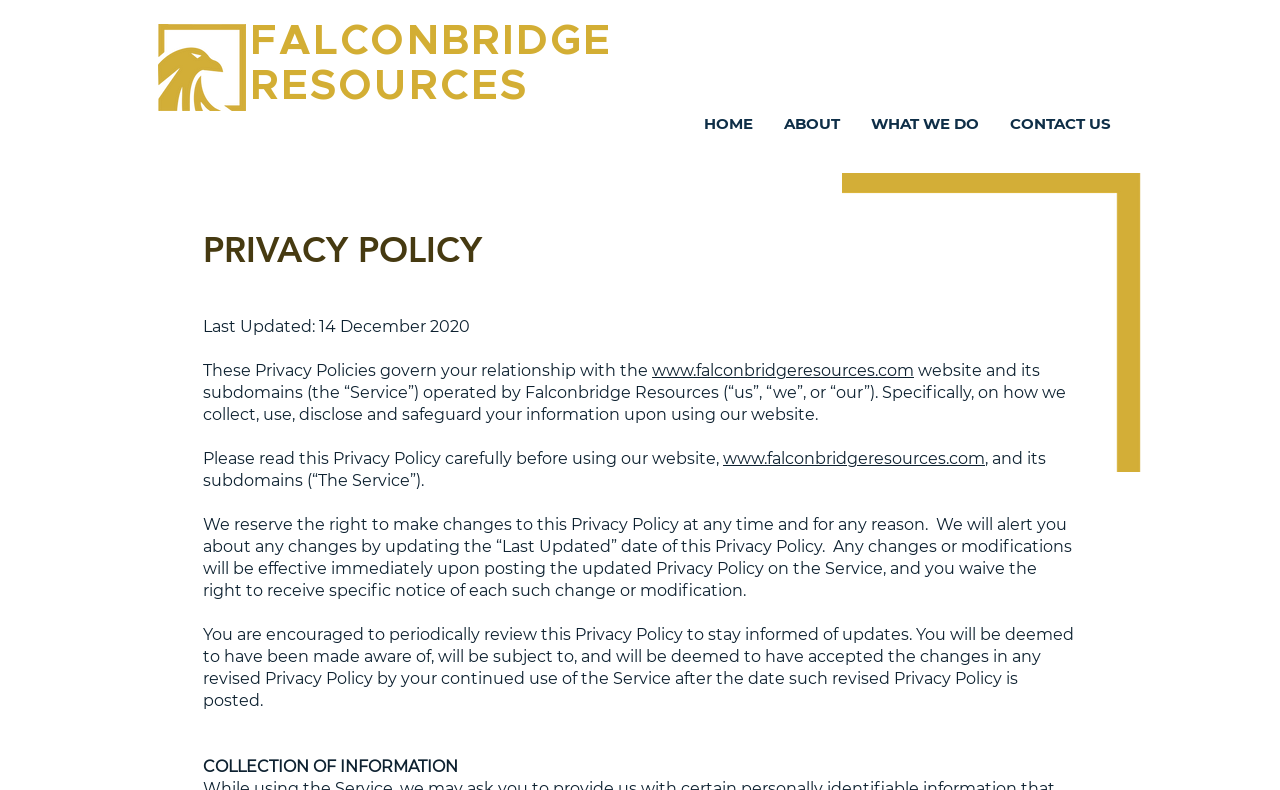Answer succinctly with a single word or phrase:
What is the purpose of the website?

To provide information